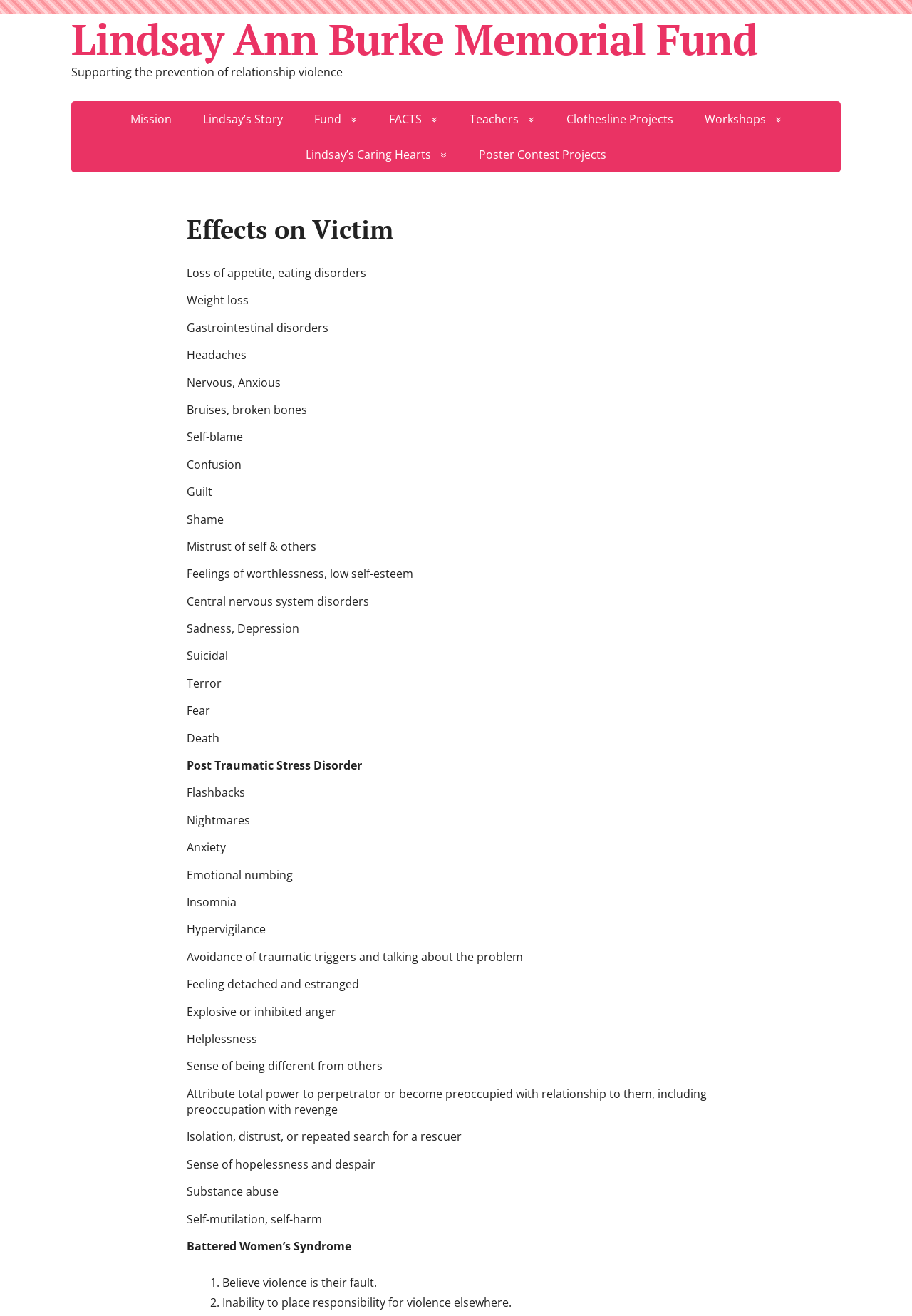Provide a short answer using a single word or phrase for the following question: 
What is the name of the memorial fund?

Lindsay Ann Burke Memorial Fund